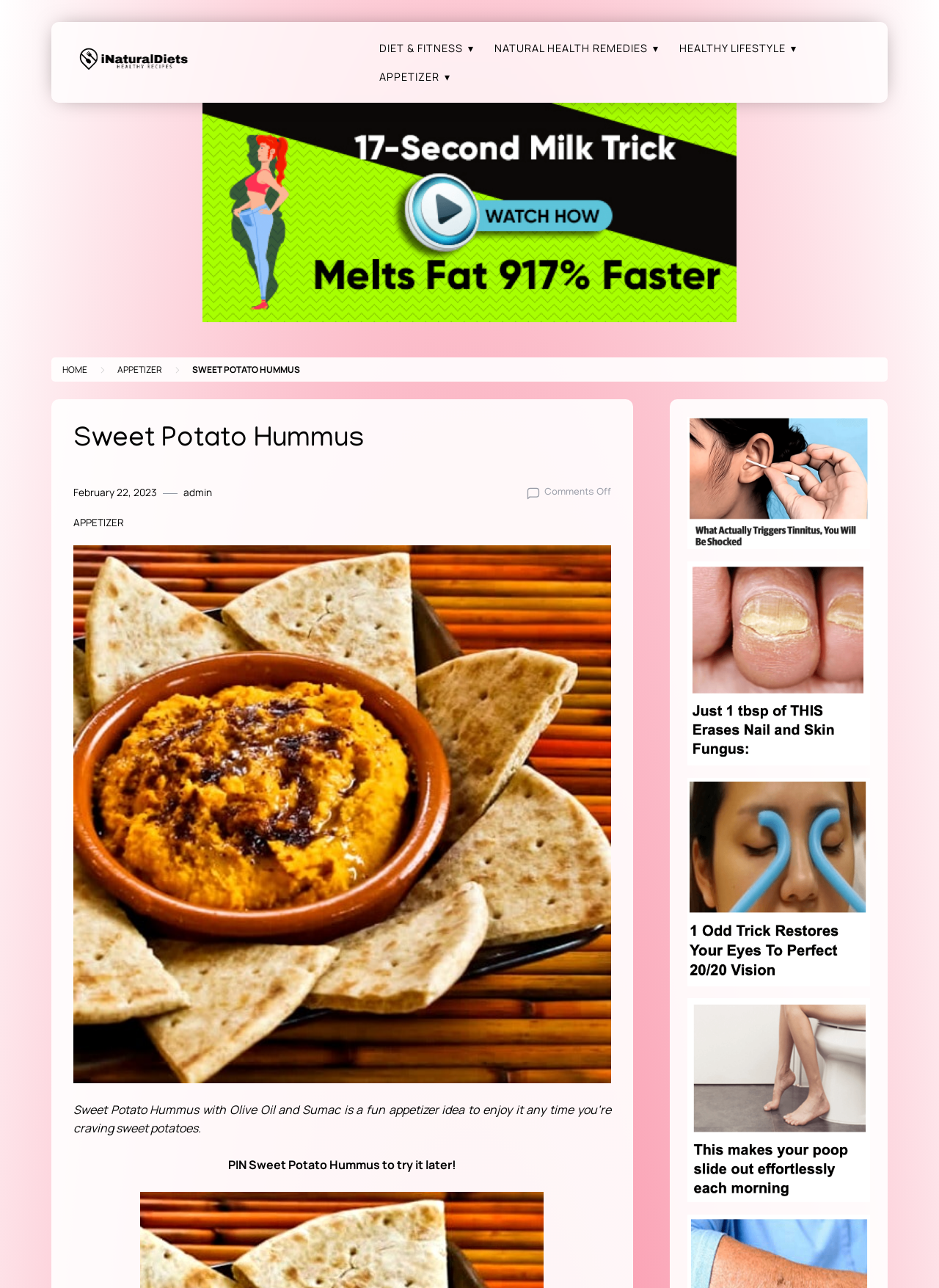How many images are on the webpage?
Give a one-word or short phrase answer based on the image.

3